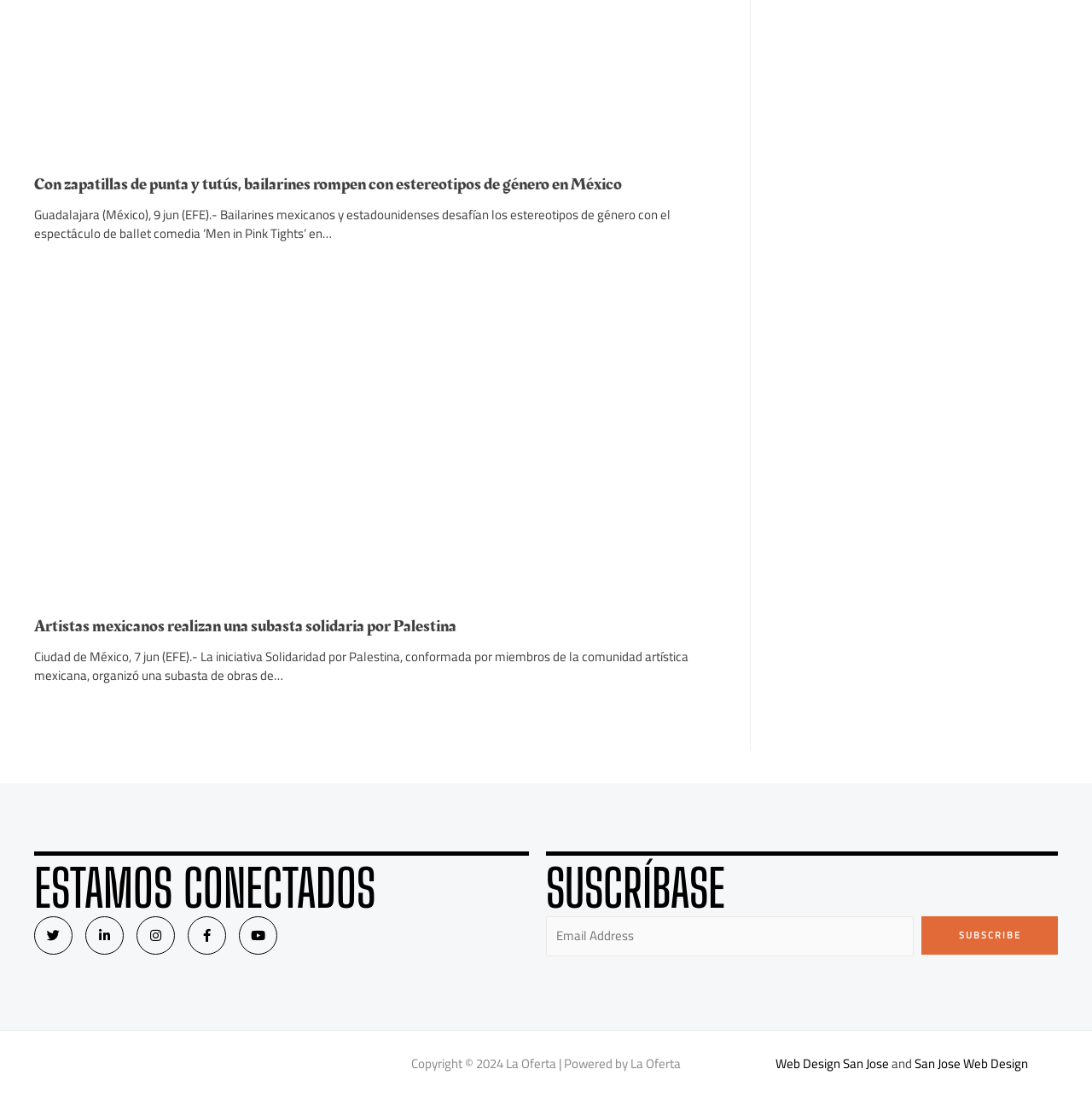Please indicate the bounding box coordinates for the clickable area to complete the following task: "Read the article about ballet dancers breaking gender stereotypes". The coordinates should be specified as four float numbers between 0 and 1, i.e., [left, top, right, bottom].

[0.031, 0.184, 0.614, 0.224]